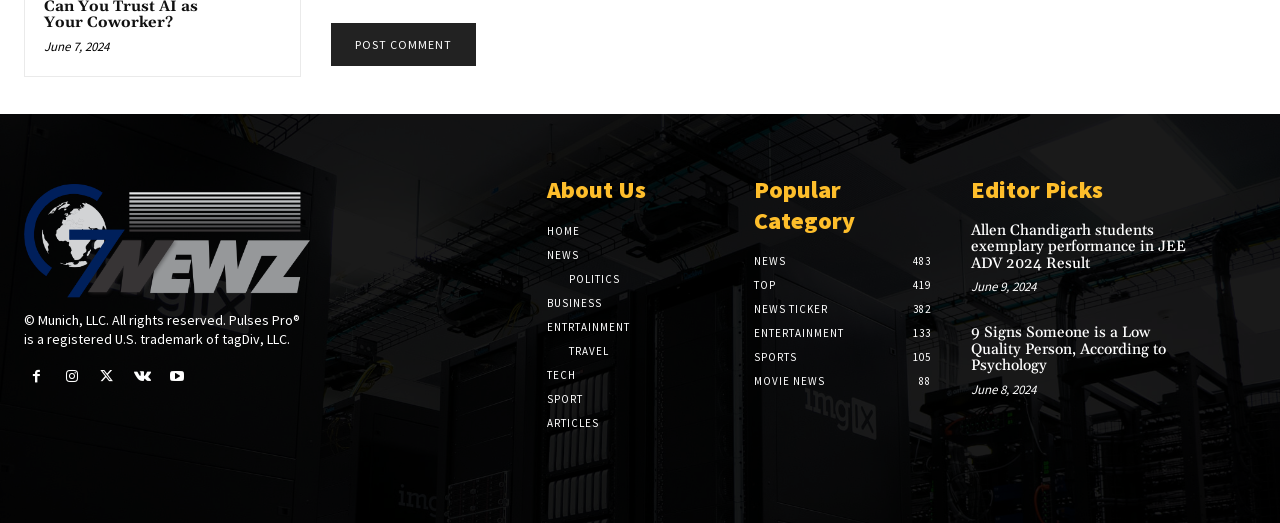What is the name of the registered U.S. trademark?
Examine the image and give a concise answer in one word or a short phrase.

Pulses Pro